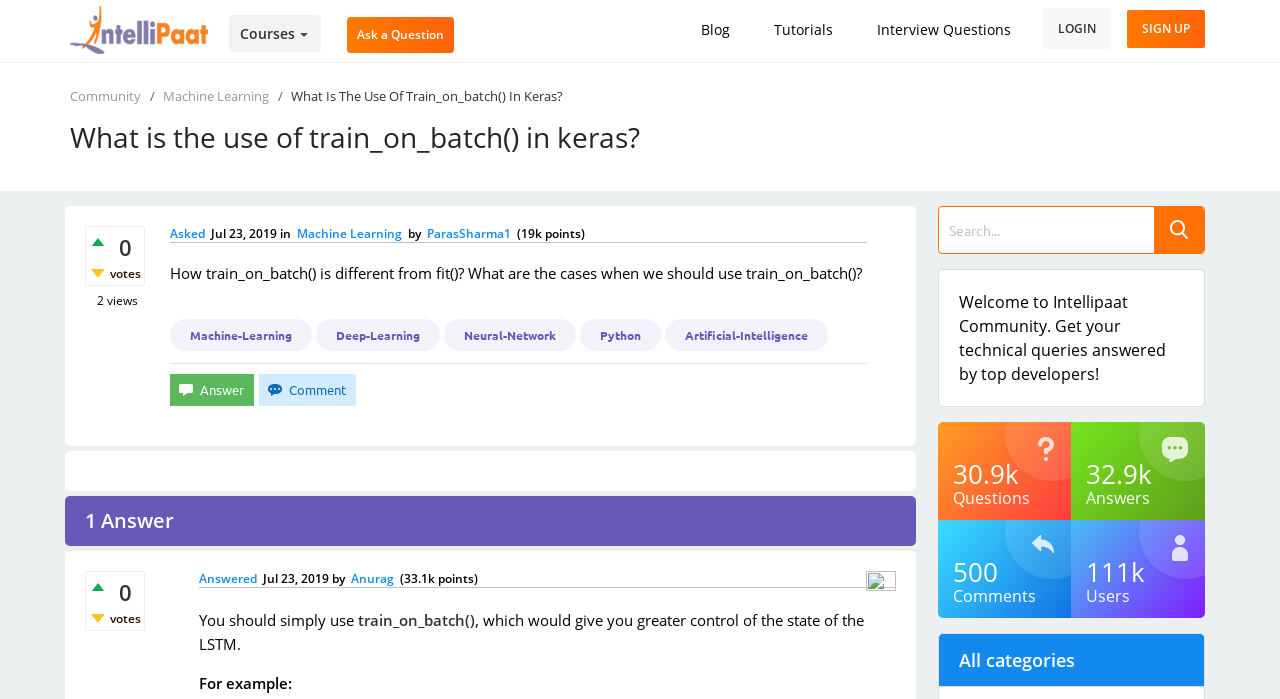Highlight the bounding box coordinates of the element you need to click to perform the following instruction: "login to the community."

[0.815, 0.011, 0.868, 0.07]